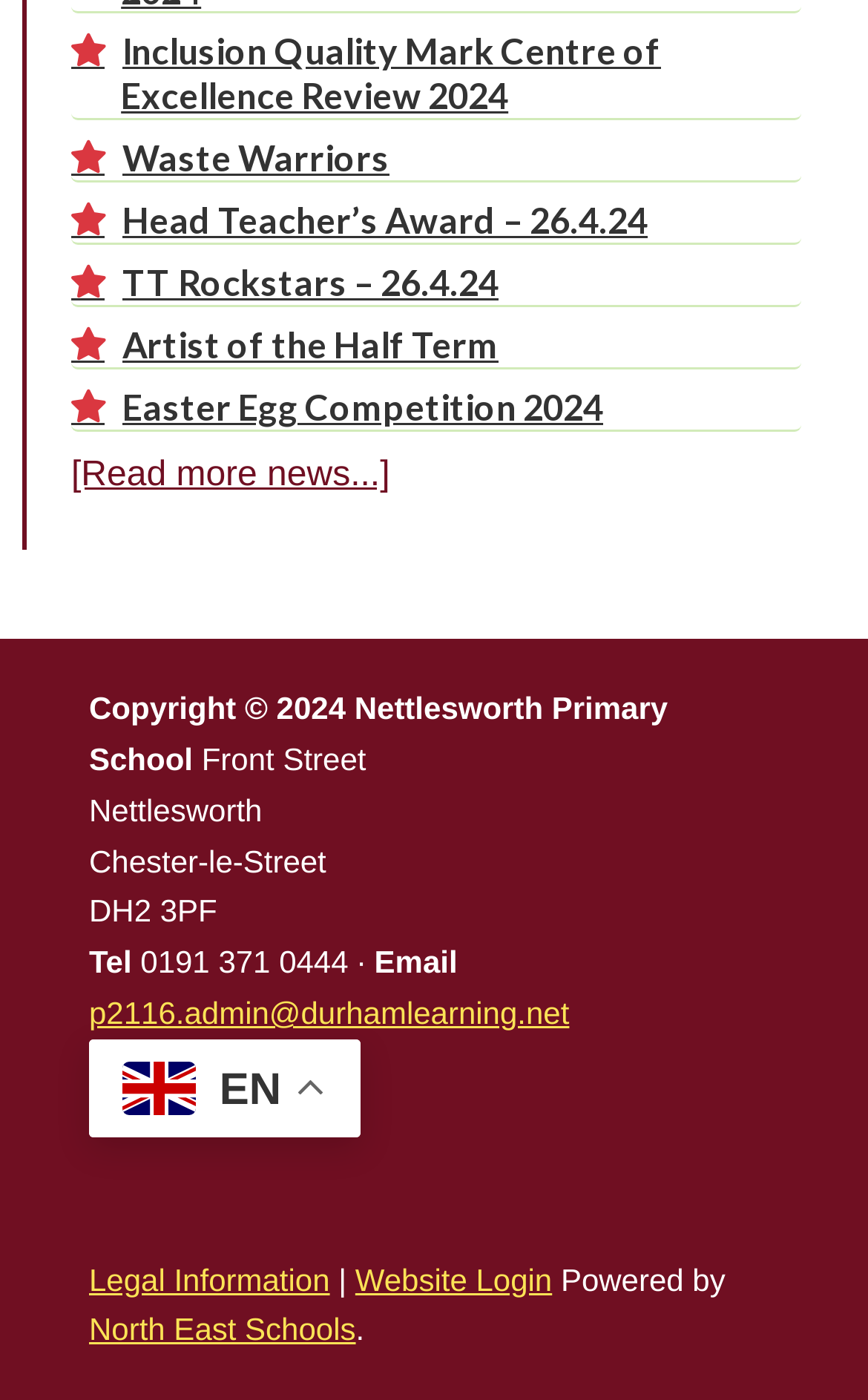Provide the bounding box coordinates of the section that needs to be clicked to accomplish the following instruction: "Read more news."

[0.082, 0.327, 0.449, 0.354]